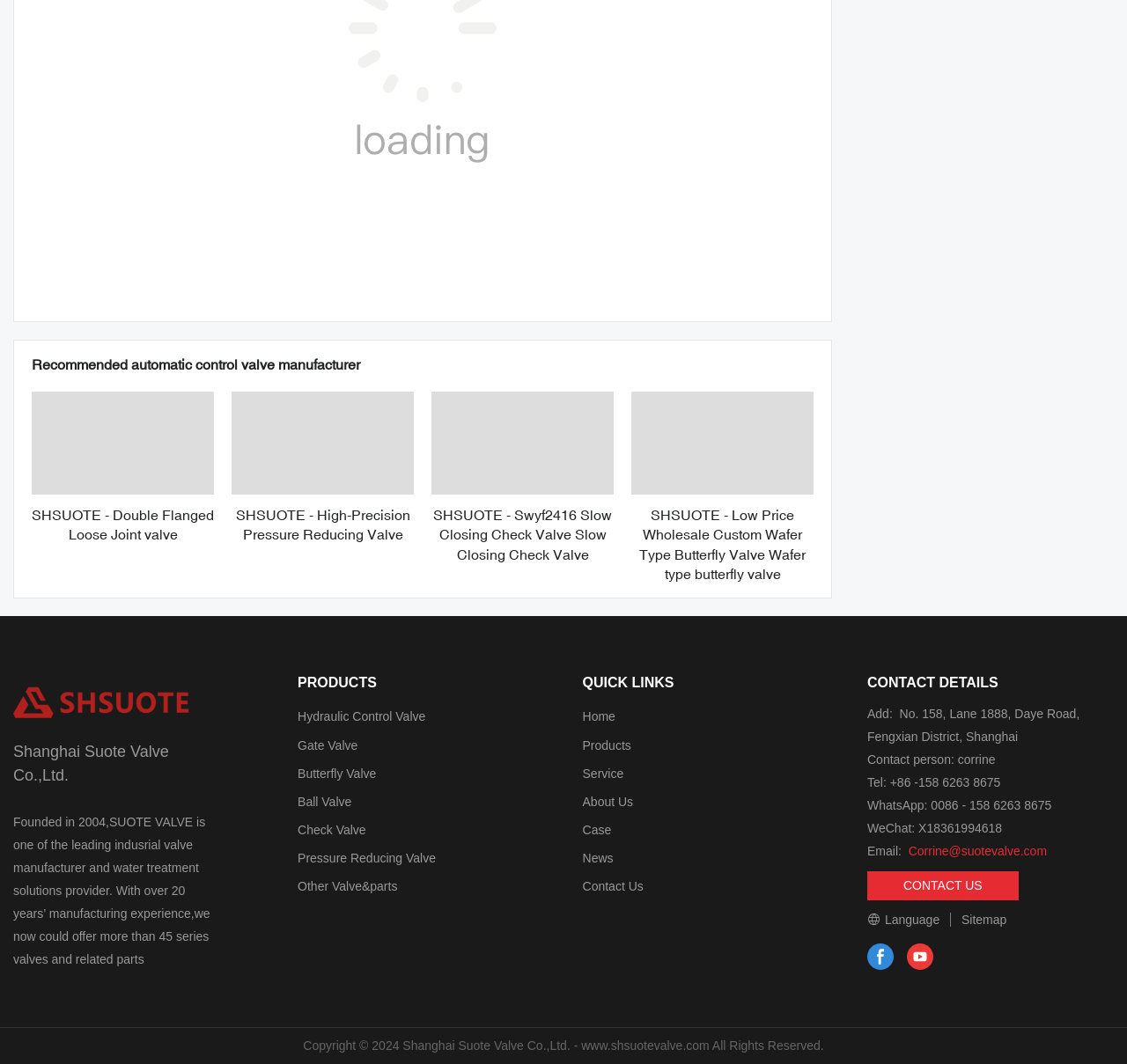Pinpoint the bounding box coordinates for the area that should be clicked to perform the following instruction: "Follow Shanghai Suote Valve Co.,Ltd. on Facebook".

[0.77, 0.887, 0.793, 0.912]